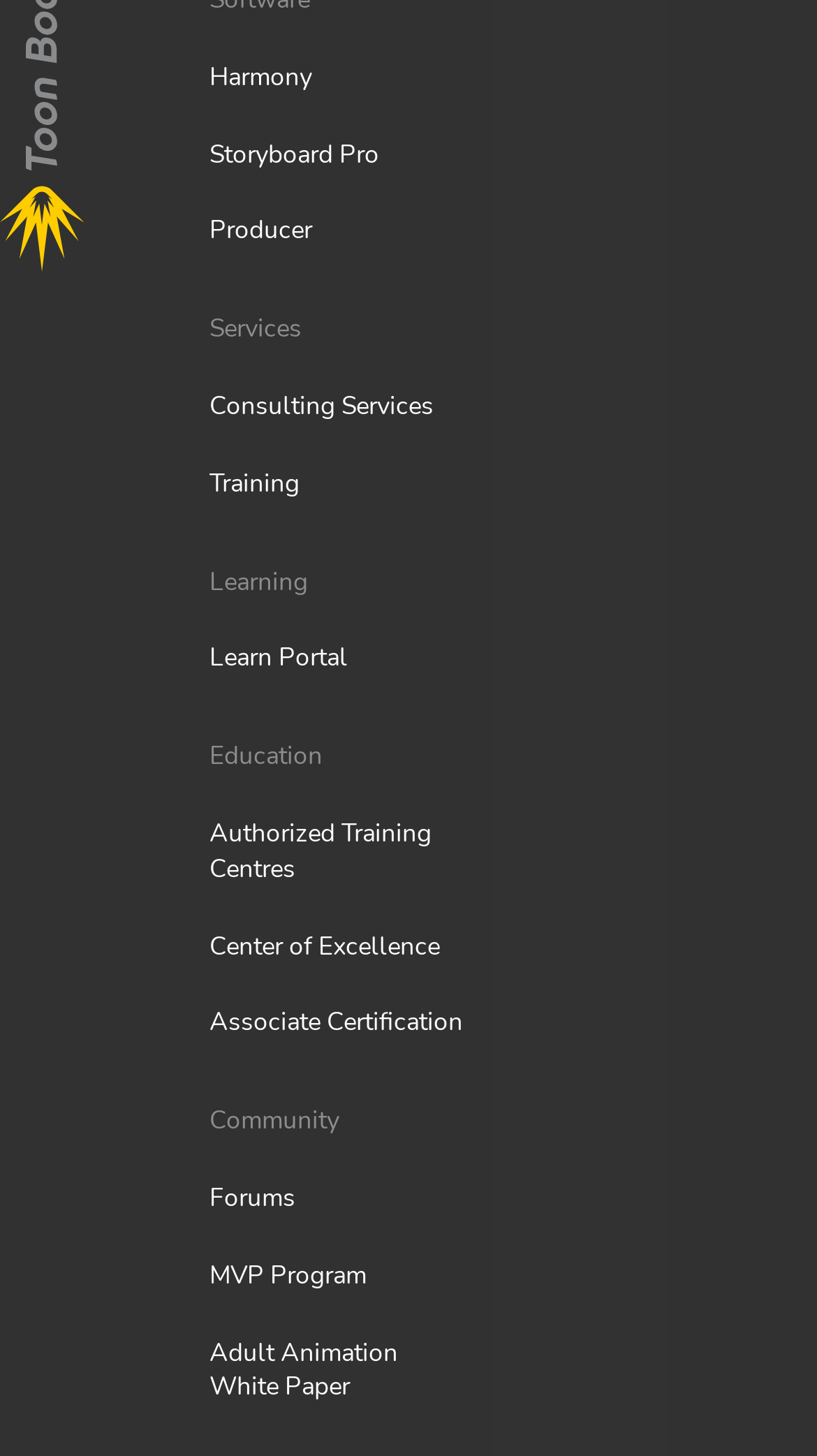What is the first link on the webpage?
Please provide a single word or phrase as your answer based on the image.

Harmony